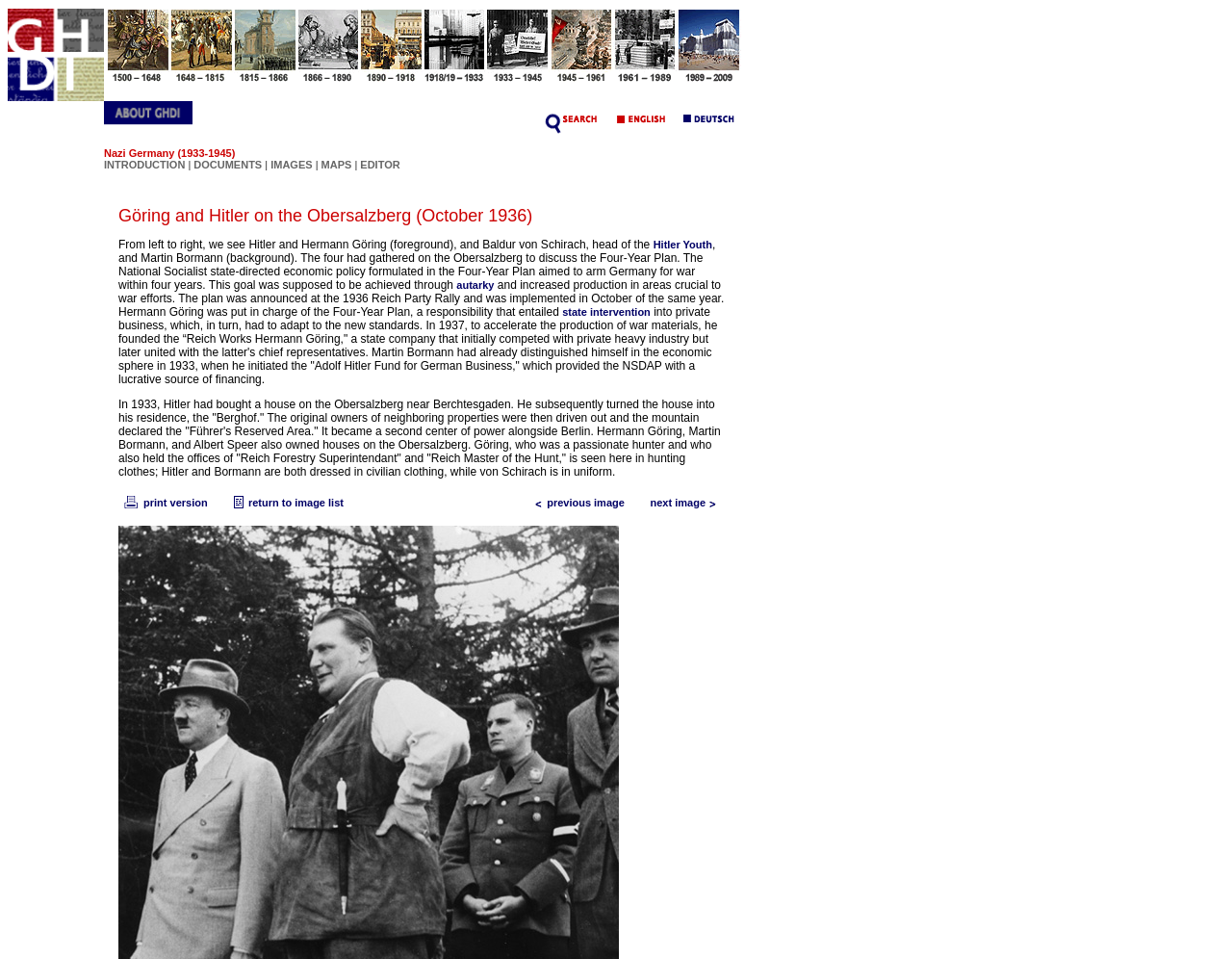Please specify the coordinates of the bounding box for the element that should be clicked to carry out this instruction: "Read about Nazi Germany". The coordinates must be four float numbers between 0 and 1, formatted as [left, top, right, bottom].

[0.084, 0.145, 0.602, 0.186]